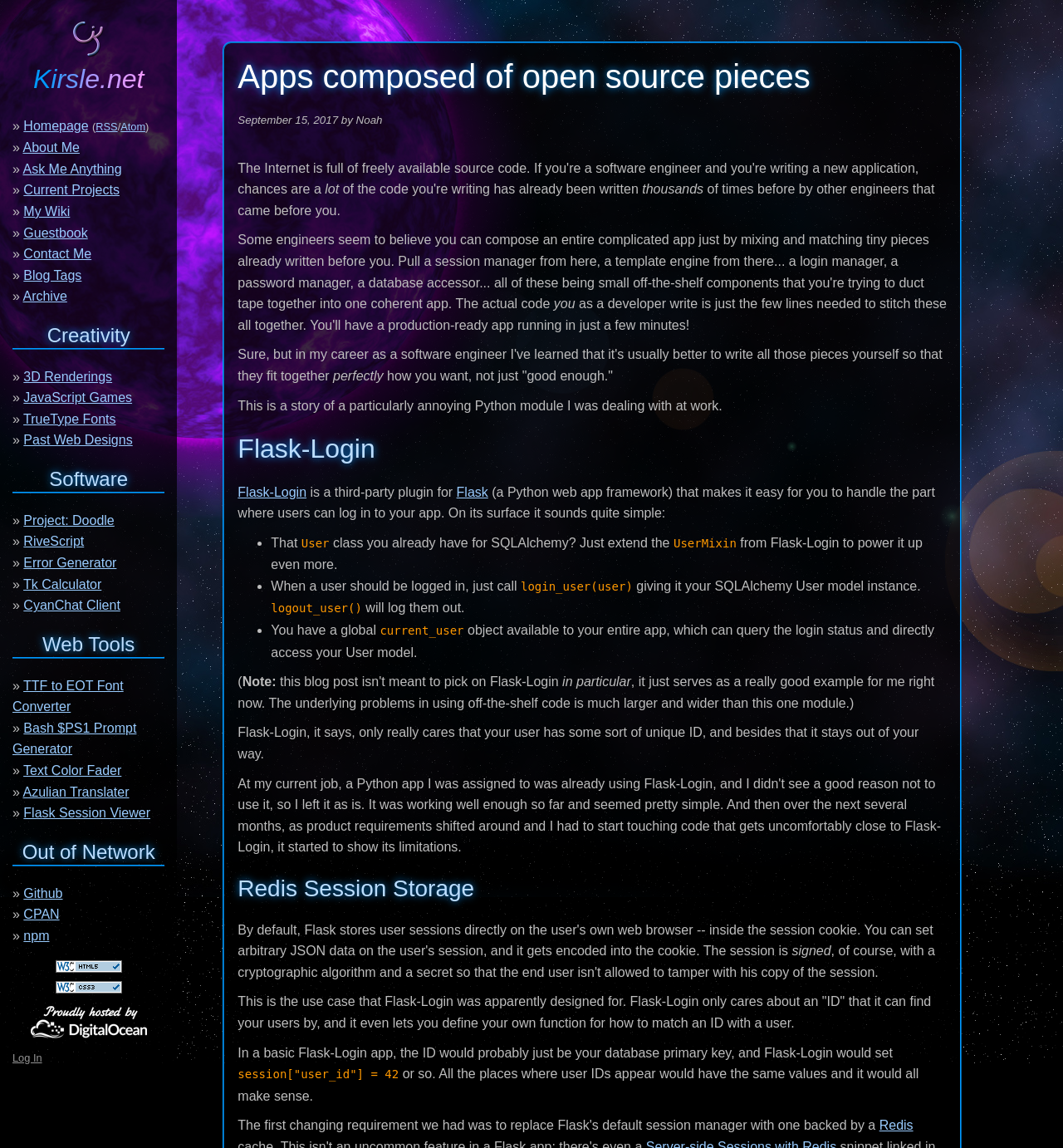Identify the bounding box coordinates of the clickable section necessary to follow the following instruction: "Click the 'Redis' link". The coordinates should be presented as four float numbers from 0 to 1, i.e., [left, top, right, bottom].

[0.827, 0.974, 0.859, 0.987]